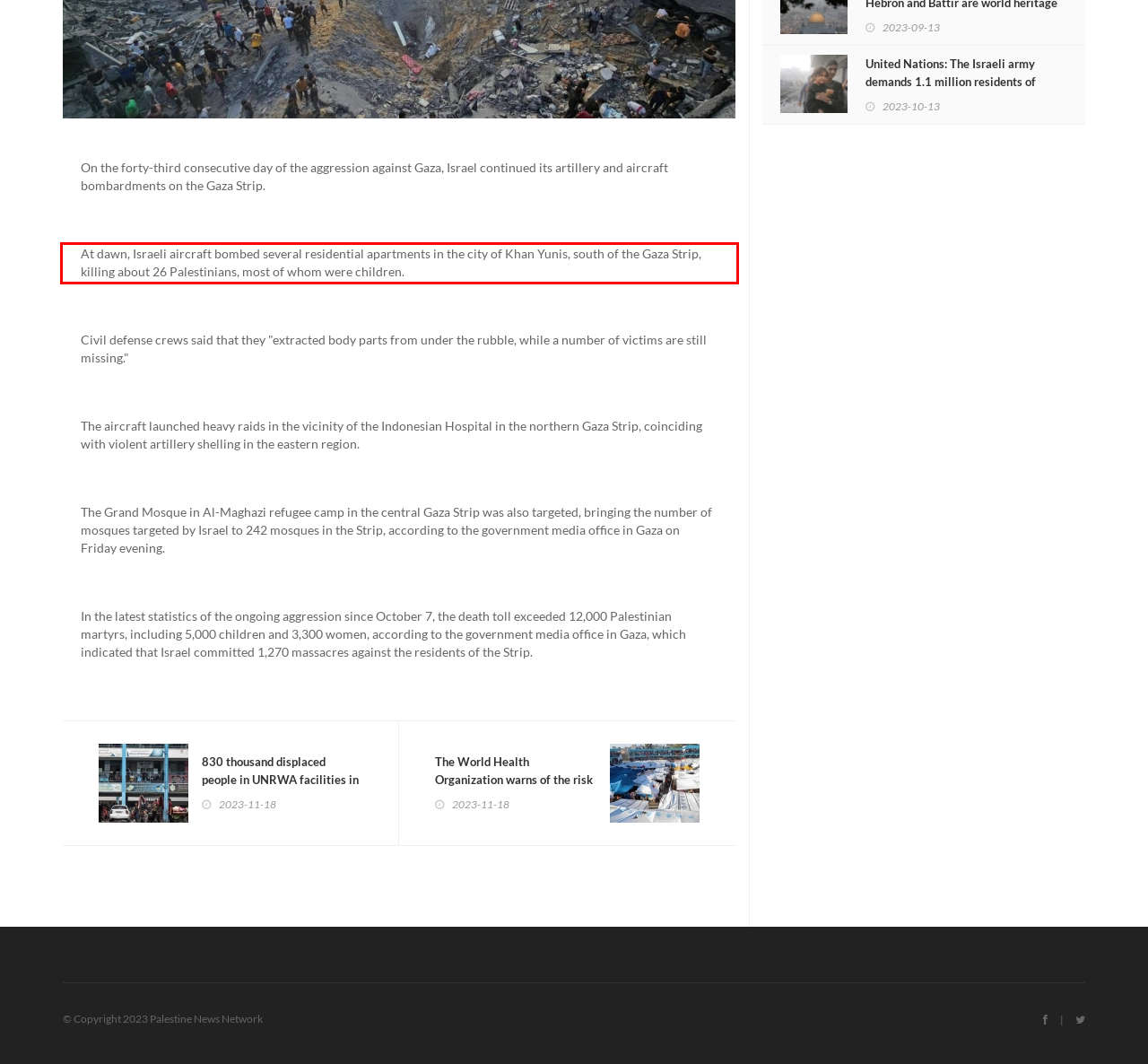Please perform OCR on the text within the red rectangle in the webpage screenshot and return the text content.

At dawn, Israeli aircraft bombed several residential apartments in the city of Khan Yunis, south of the Gaza Strip, killing about 26 Palestinians, most of whom were children.